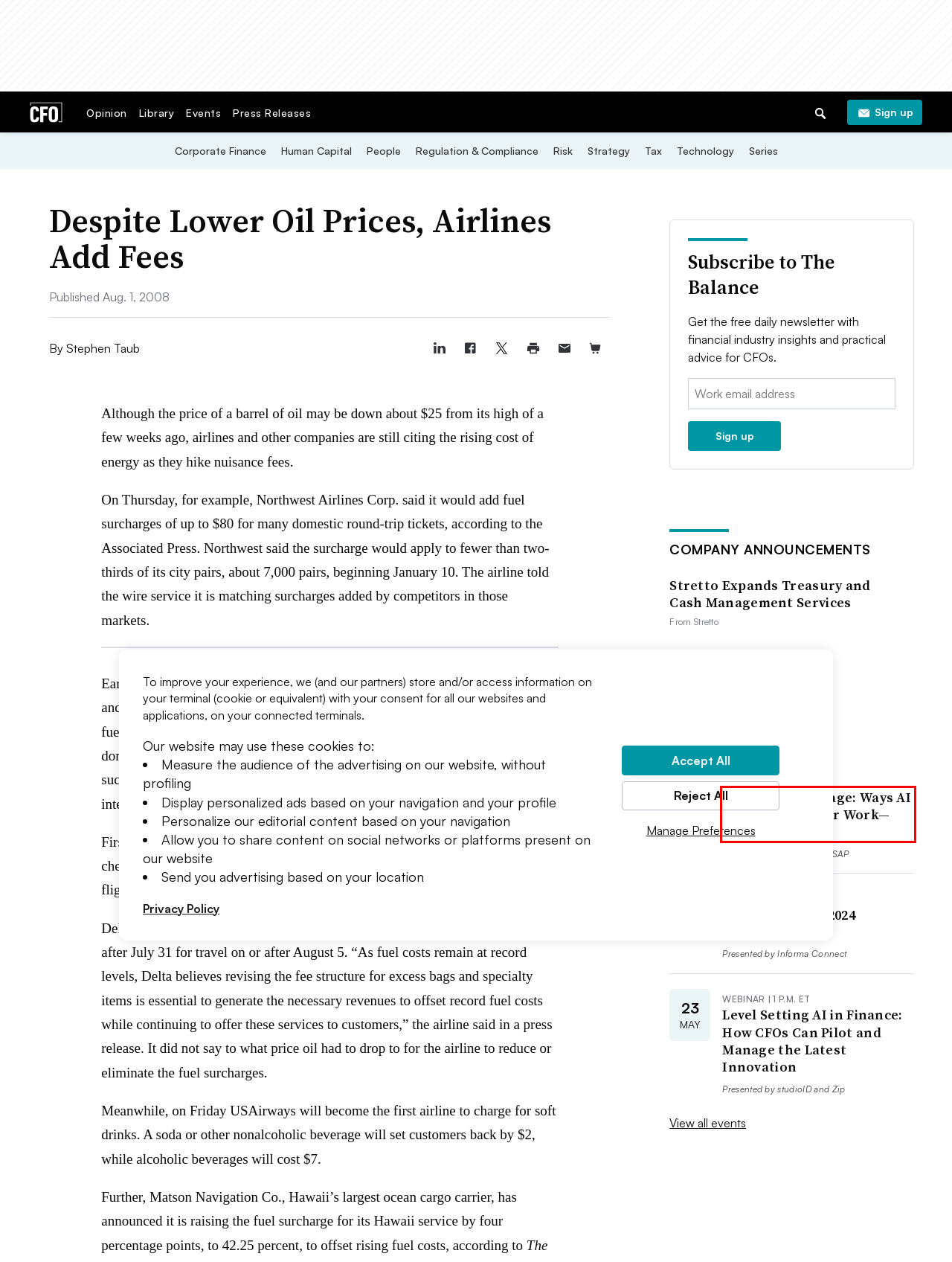Given a screenshot of a webpage featuring a red bounding box, identify the best matching webpage description for the new page after the element within the red box is clicked. Here are the options:
A. Take Down Policy - Industry Dive
B. CFO - Latest News
C. Terms of Use - Industry Dive
D. Industry Dive
E. CFO | News for CFOs
F. Level Setting AI in Finance: How CFOs Can Pilot and Manage the Latest Innovation | CFO.com
G. Privacy Policy
H. The CFO Advantage: Ways AI Can Simplify Your Work and Life | CFO Dive

H